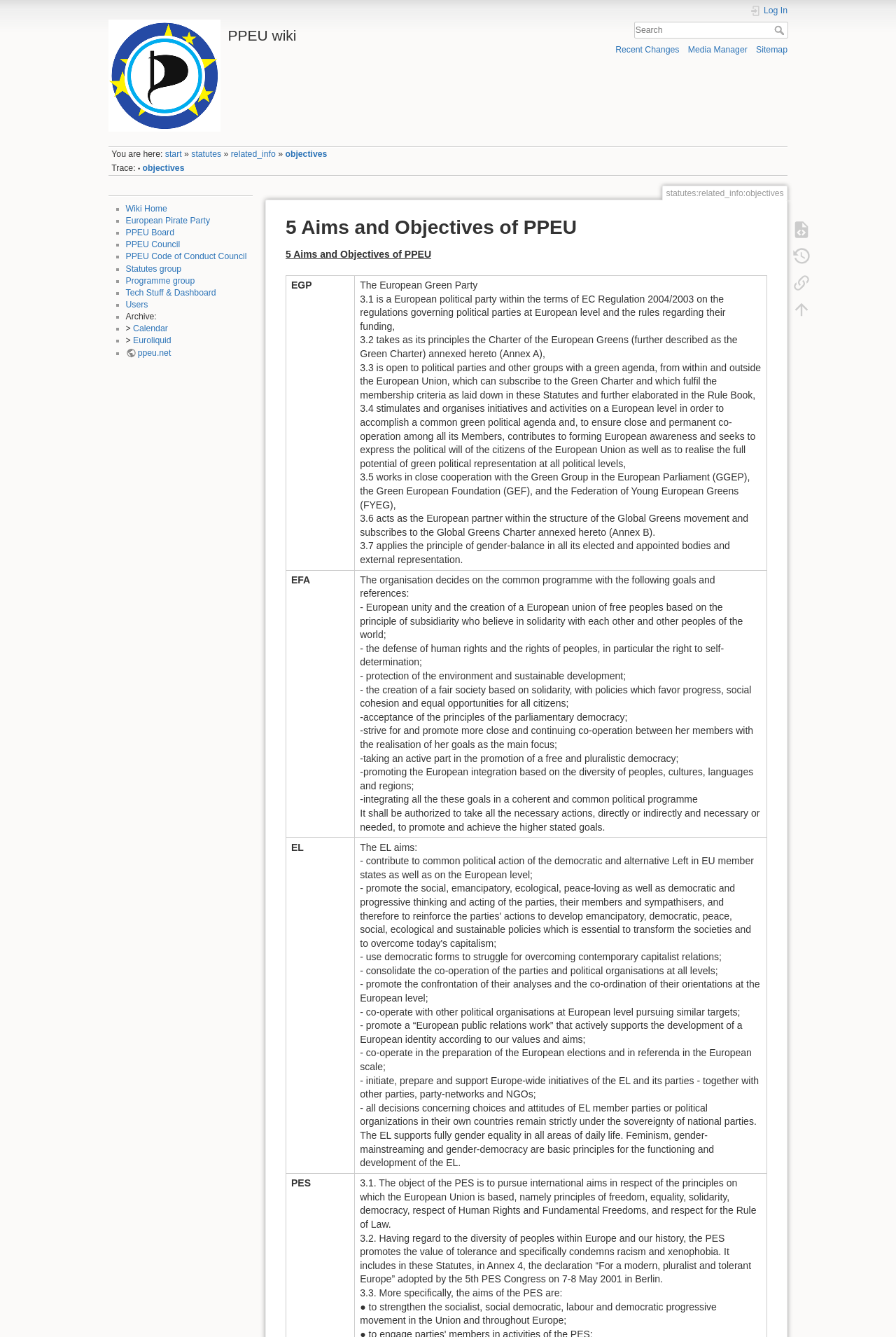Extract the bounding box coordinates for the described element: "European Pirate Party". The coordinates should be represented as four float numbers between 0 and 1: [left, top, right, bottom].

[0.14, 0.161, 0.234, 0.169]